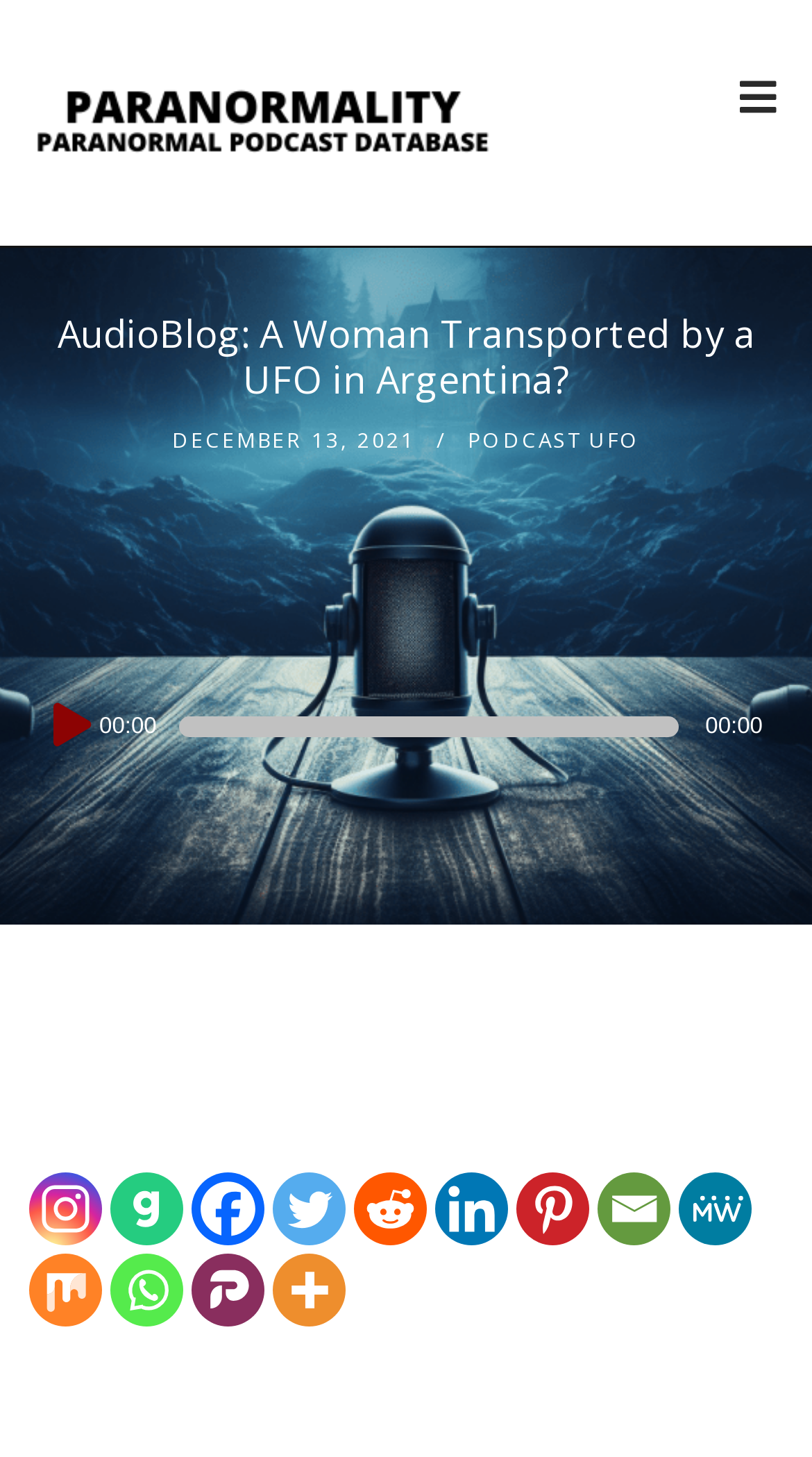Please identify the bounding box coordinates of the clickable area that will allow you to execute the instruction: "read about triple crown".

None